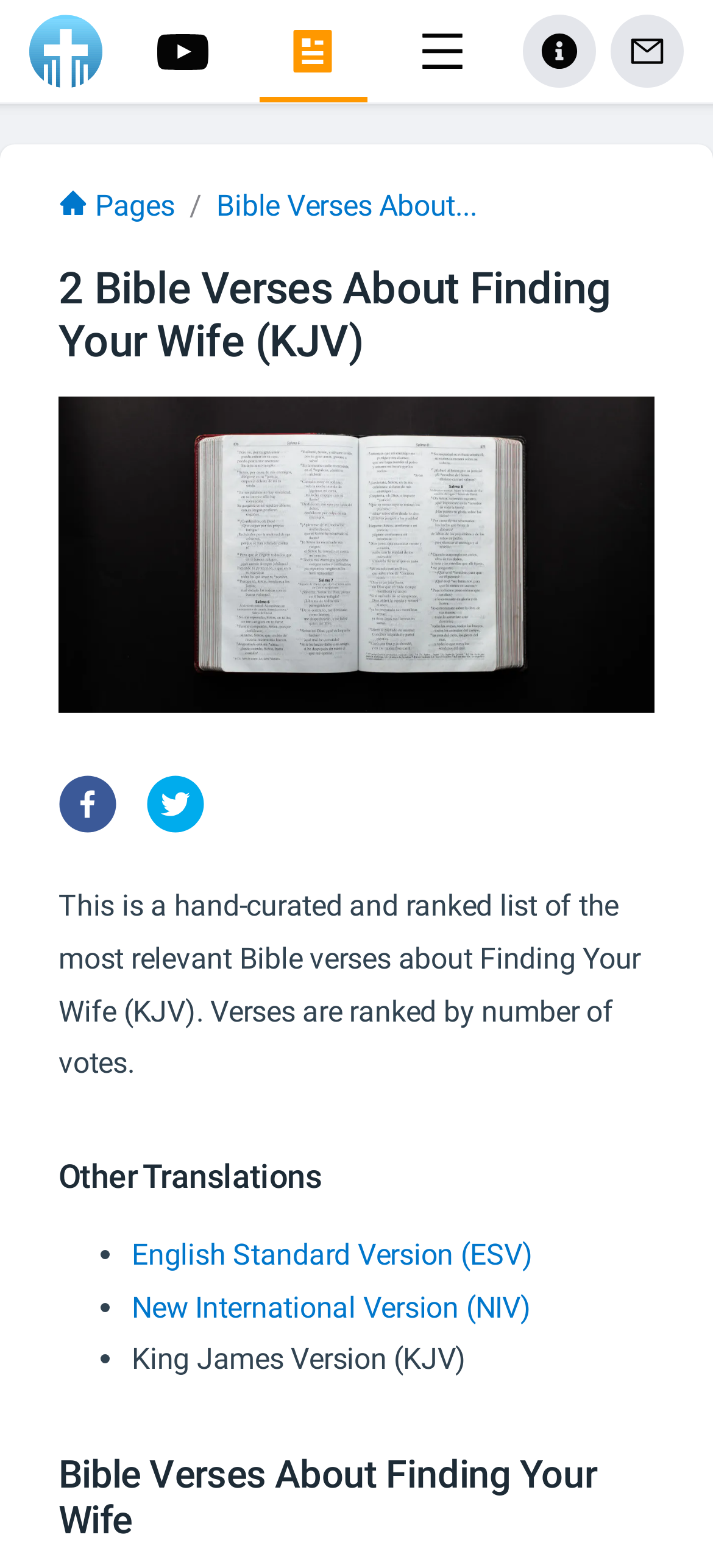Write a detailed summary of the webpage.

This webpage is about Bible verses related to finding a wife, specifically in the King James Version (KJV). At the top, there is a heading that reads "2 Bible Verses About Finding Your Wife (KJV) - RANKED". Below this heading, there are several links and images arranged horizontally, likely representing different categories or topics. 

To the right of the heading, there is a large image that spans almost the entire width of the page. Below this image, there is a paragraph of text that describes the content of the page, stating that it is a hand-curated and ranked list of Bible verses about finding a wife, with verses ranked by the number of votes.

On the left side of the page, there are several buttons and links, including social media buttons for Facebook and Twitter. Above these buttons, there is a heading that reads "Other Translations", followed by a list of links to different Bible translations, including the English Standard Version (ESV) and the New International Version (NIV). The King James Version (KJV) is also listed, but as a static text rather than a link.

Finally, at the very bottom of the page, there is another heading that reads "Bible Verses About Finding Your Wife", which likely introduces the main content of the page.